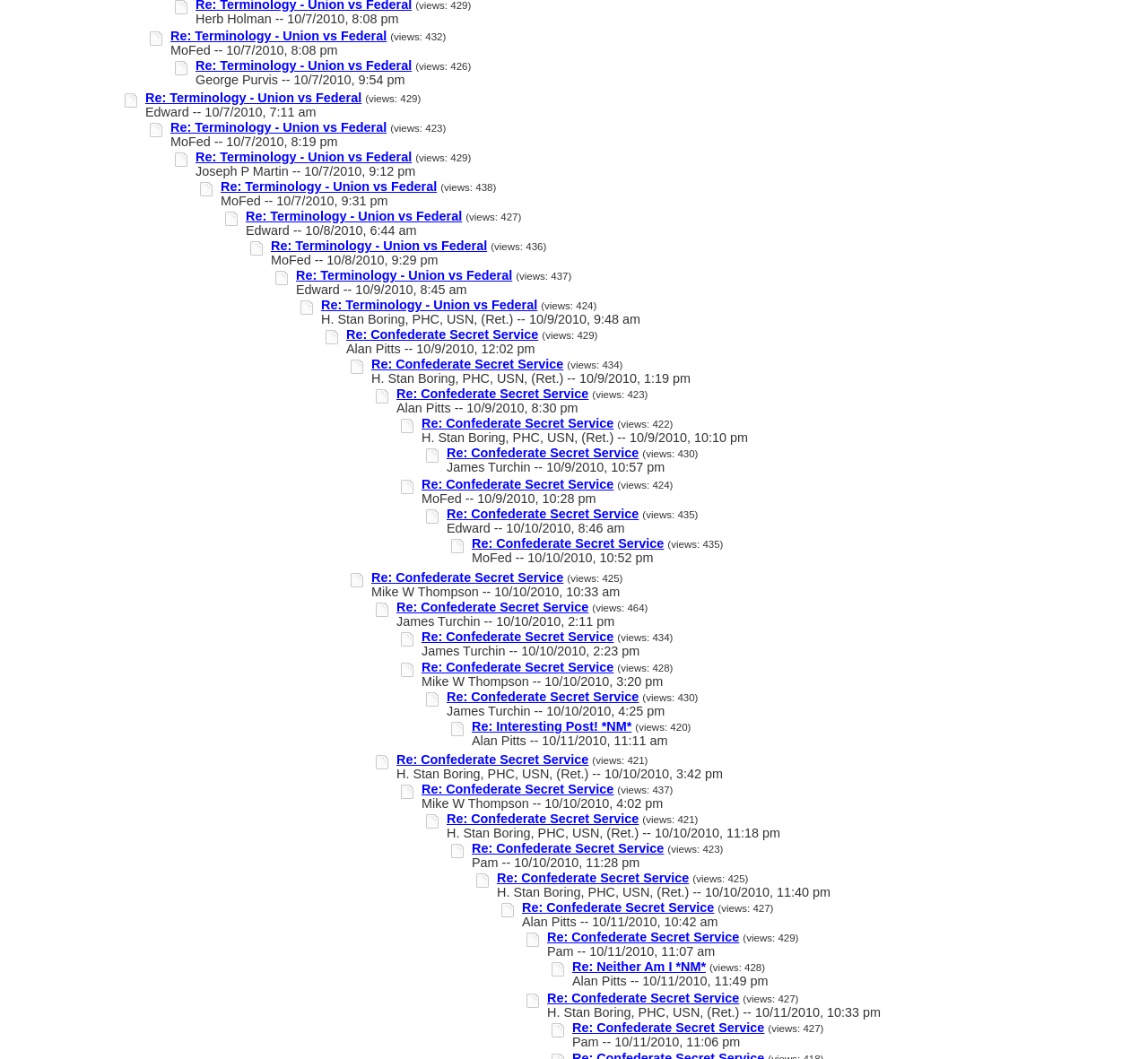Find the bounding box coordinates of the area that needs to be clicked in order to achieve the following instruction: "View the post from James Turchin on 10/9/2010, 10:57 pm". The coordinates should be specified as four float numbers between 0 and 1, i.e., [left, top, right, bottom].

[0.389, 0.435, 0.579, 0.448]